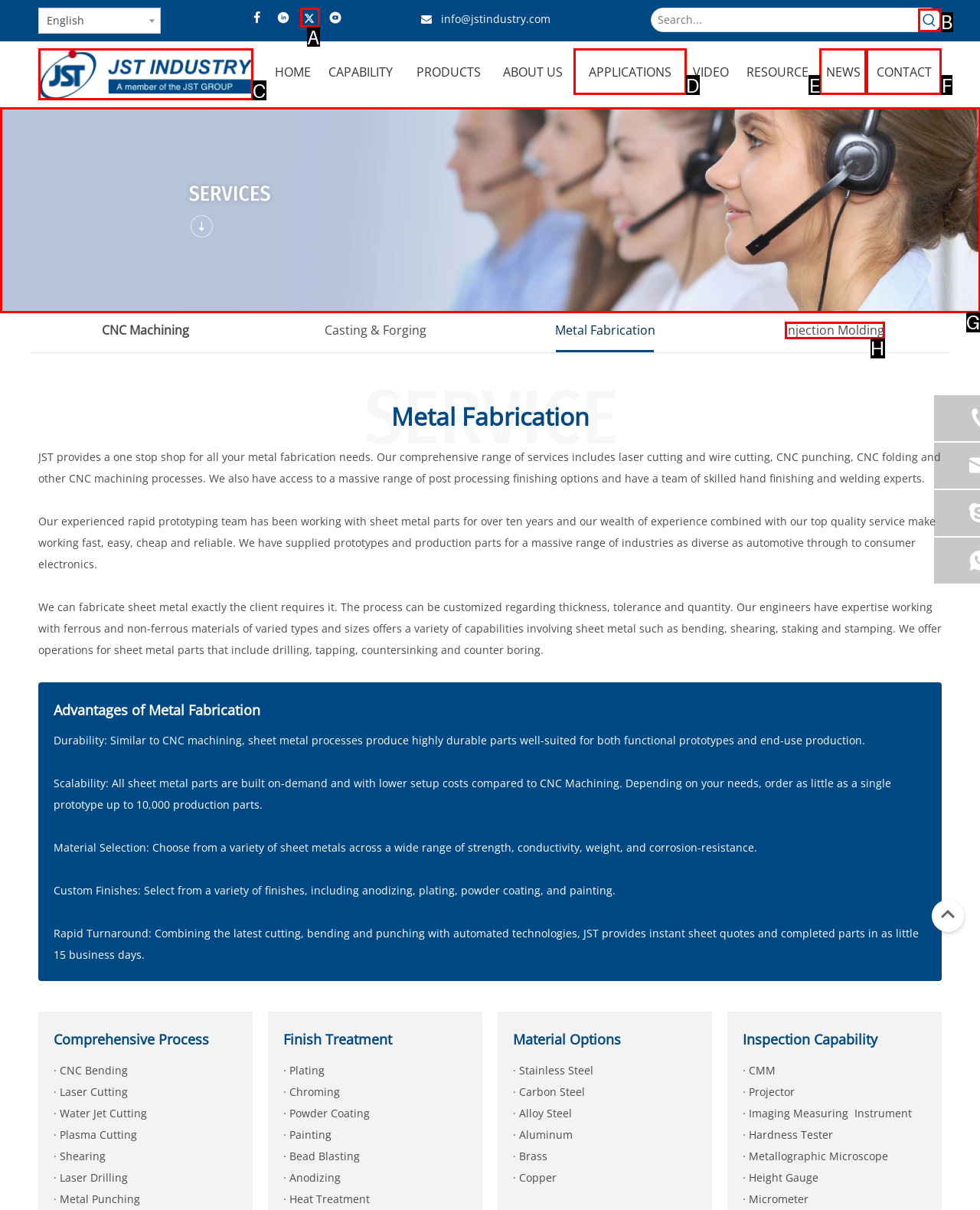Based on the given description: aria-label="Twitter" title="Twitter", determine which HTML element is the best match. Respond with the letter of the chosen option.

A